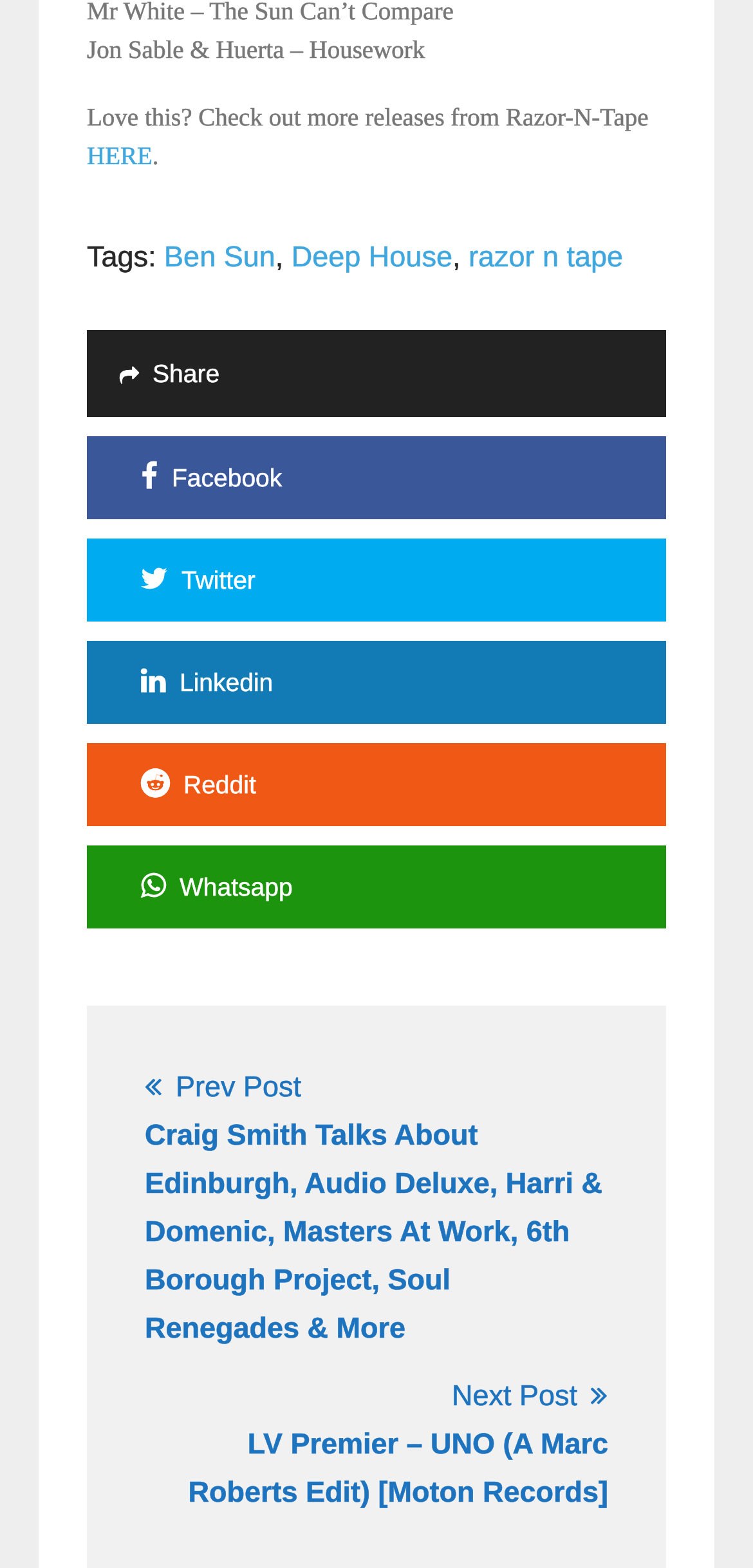What is the name of the release? Observe the screenshot and provide a one-word or short phrase answer.

Jon Sable & Huerta – Housework